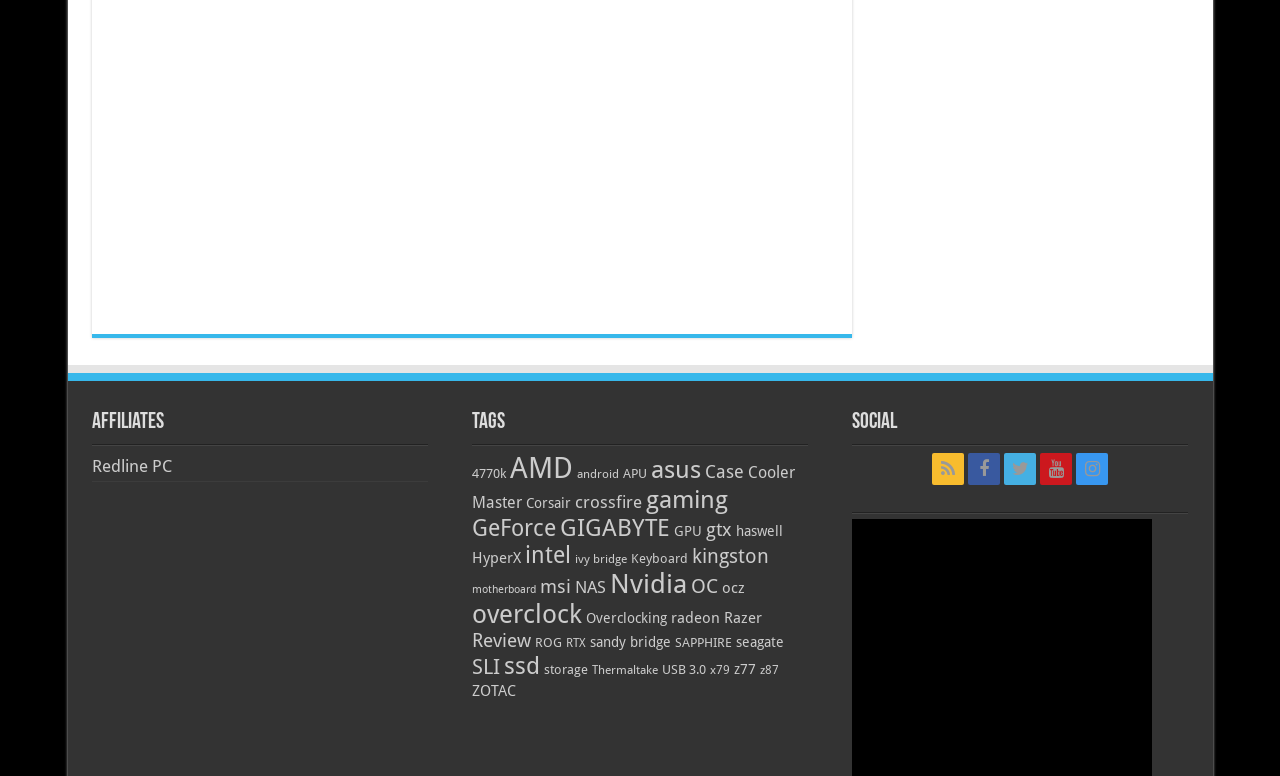Please find the bounding box coordinates of the element that you should click to achieve the following instruction: "Click on the Facebook link". The coordinates should be presented as four float numbers between 0 and 1: [left, top, right, bottom].

[0.728, 0.583, 0.753, 0.625]